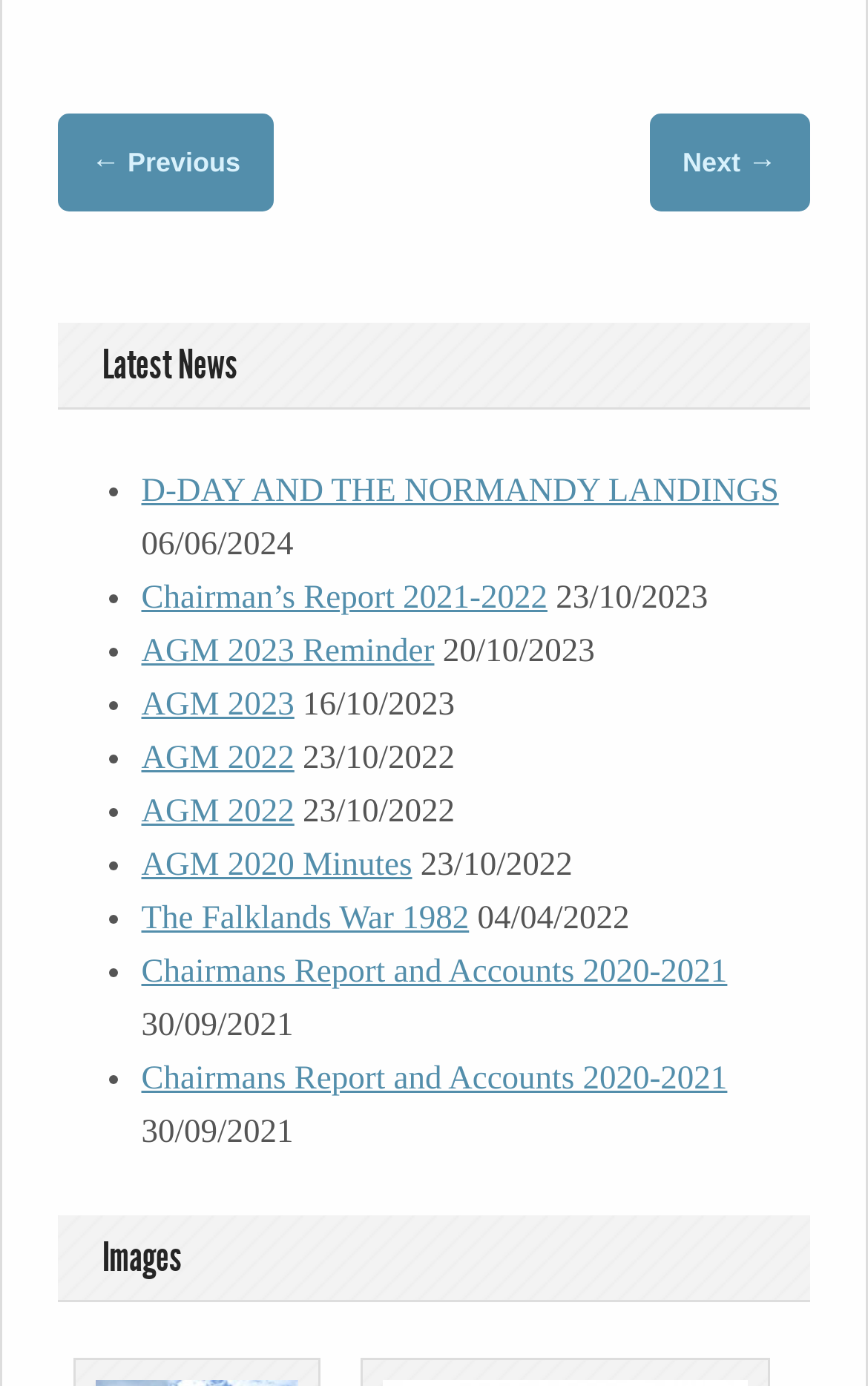Indicate the bounding box coordinates of the element that must be clicked to execute the instruction: "Visit the 'Customer Experience' page". The coordinates should be given as four float numbers between 0 and 1, i.e., [left, top, right, bottom].

None